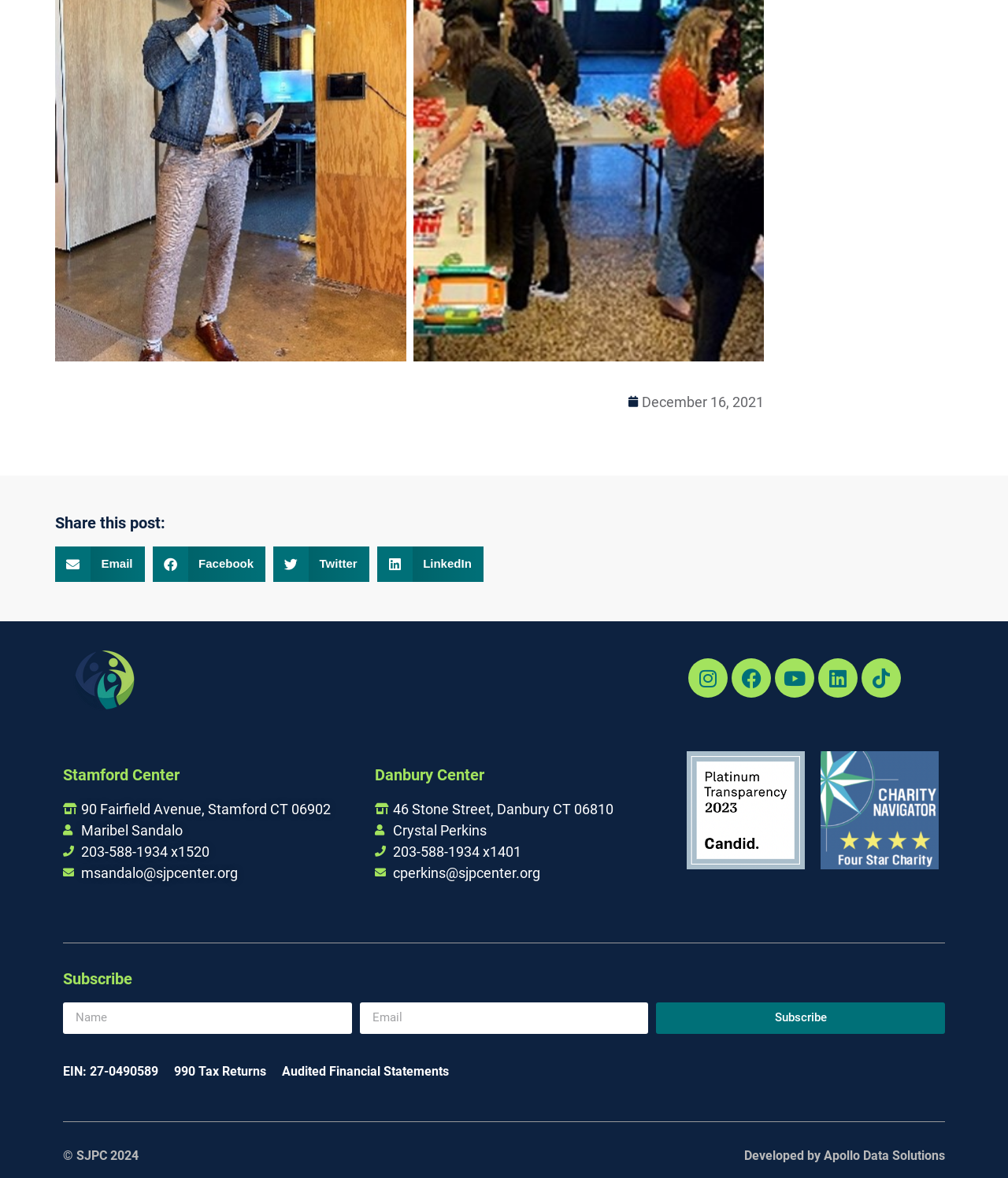What is the required field in the 'Subscribe' section?
Based on the image, answer the question with as much detail as possible.

In the 'Subscribe' section, there are two textboxes, one for 'Name' and one for 'Email', and the 'Email' textbox is marked as required, indicating that users must enter their email address to subscribe.